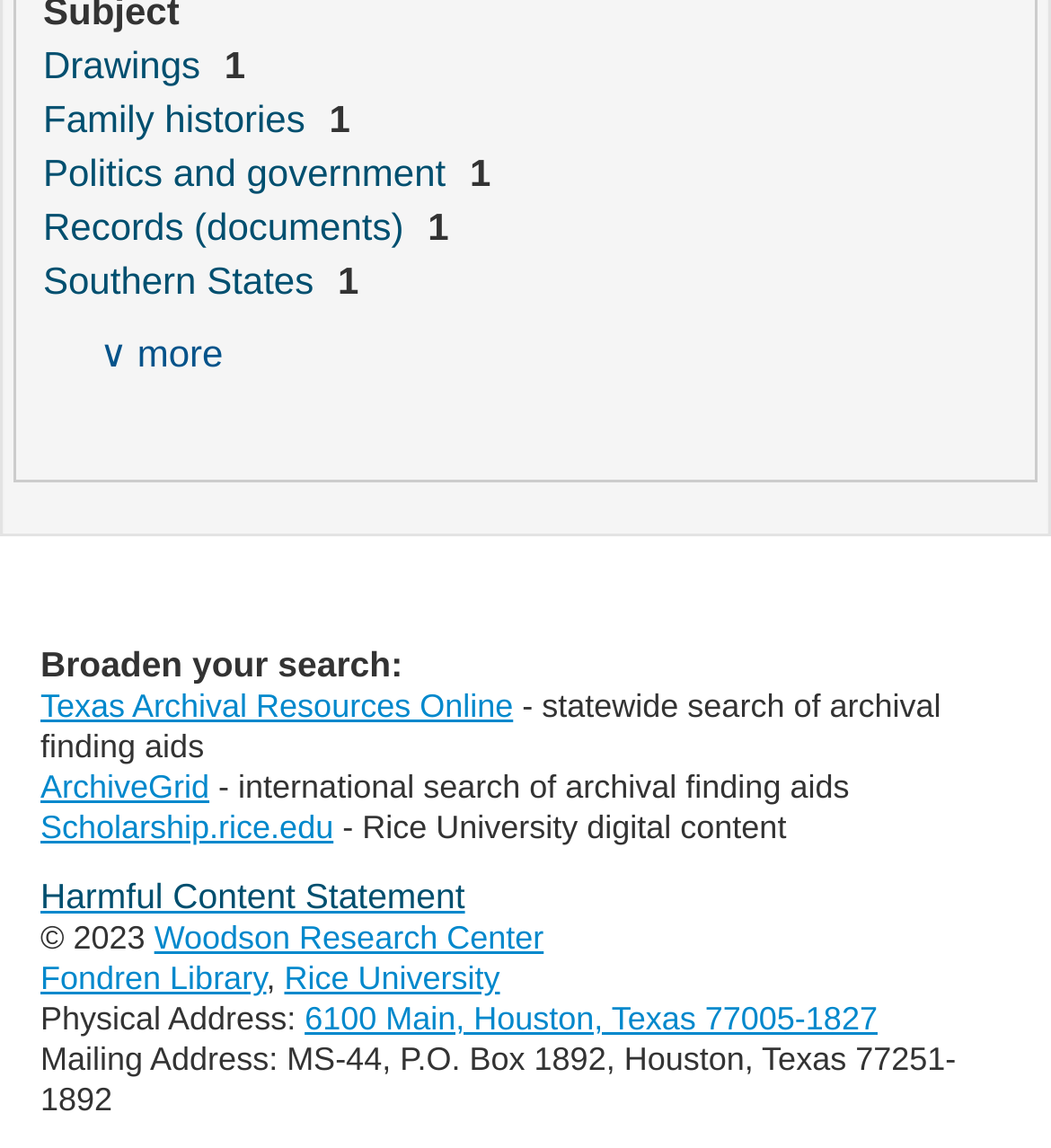Respond to the question with just a single word or phrase: 
What is the last link on this webpage?

Rice University